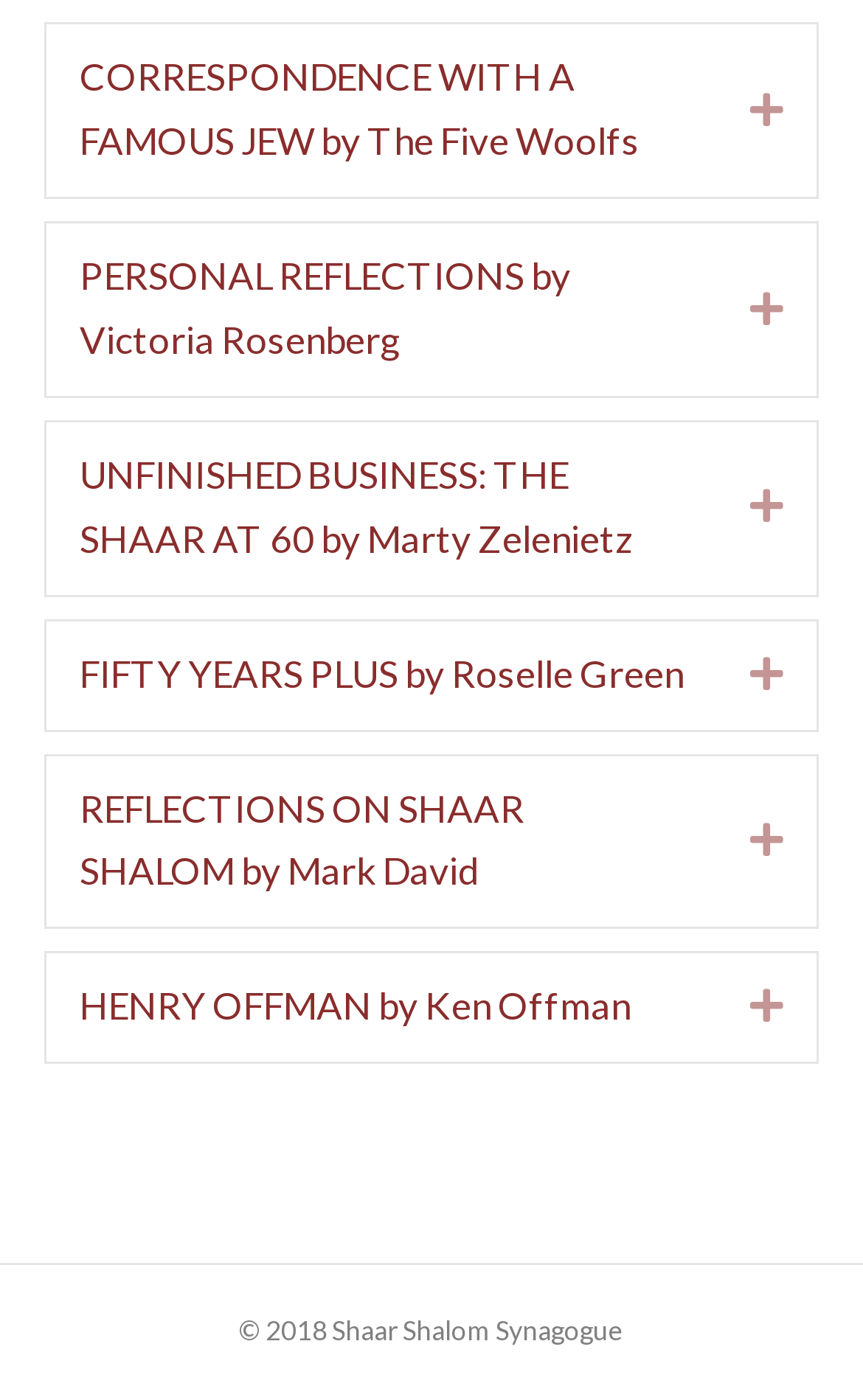What is the title of the first tab?
Using the image, give a concise answer in the form of a single word or short phrase.

CORRESPONDENCE WITH A FAMOUS JEW